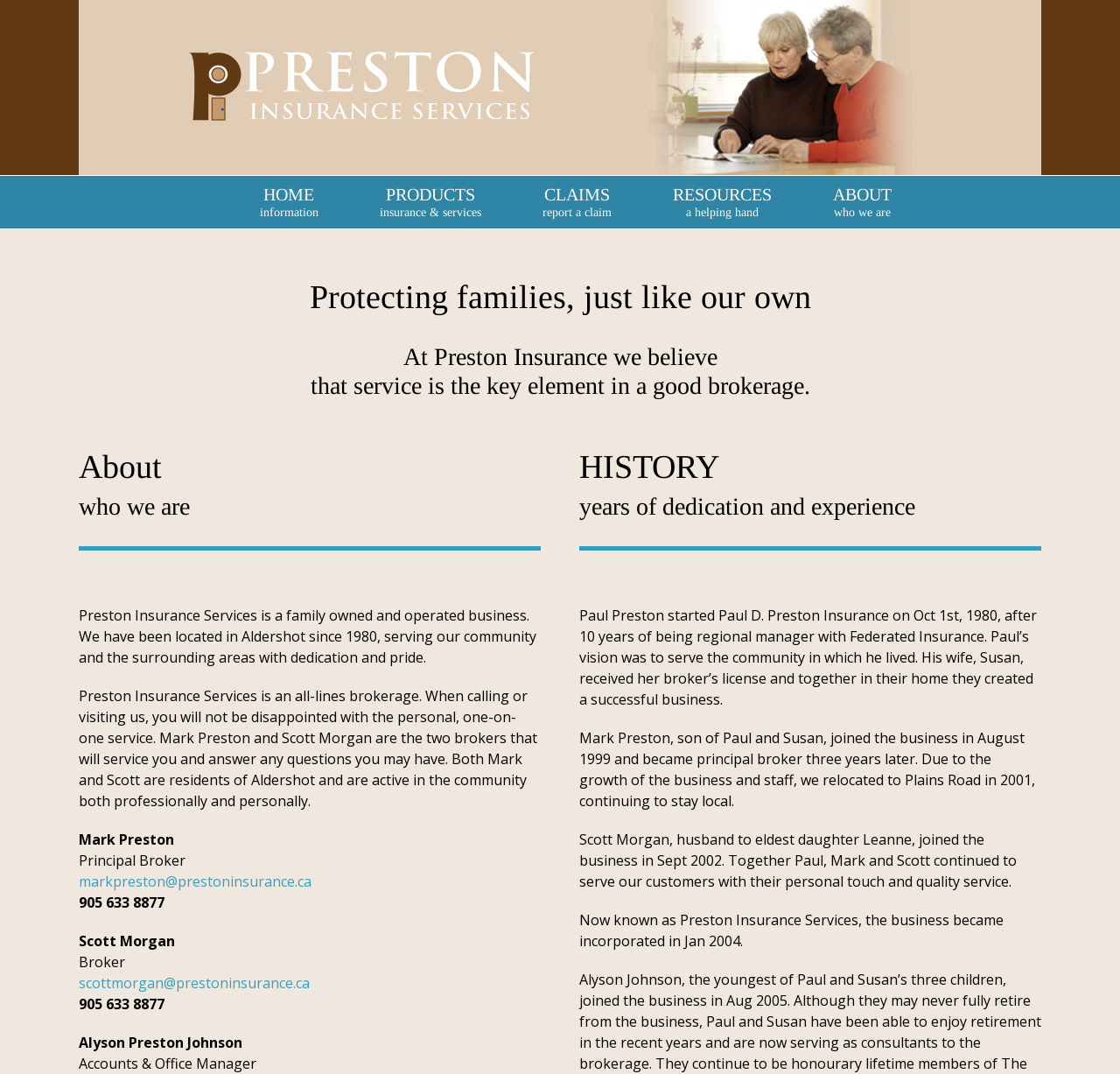Explain in detail what you observe on this webpage.

The webpage is about Preston Insurance Services, a family-owned and operated business located in Aldershot, Burlington, Ontario. The page has a navigation menu at the top with links to different sections, including "HOME", "PRODUCTS", "CLAIMS", "RESOURCES", and "ABOUT". There is also a search bar at the top right corner.

Below the navigation menu, there are three headings that introduce the company's mission and values. The first heading reads "Protecting families, just like our own", followed by a paragraph that explains the company's commitment to service. The second heading is "At Preston Insurance we believe that service is the key element in a good brokerage", which is followed by another paragraph that elaborates on this statement.

The main content of the page is divided into two sections. The left section is about the company's history and staff. There are three headings: "About", "who we are", and "HISTORY". The text describes the company's history, from its founding in 1980 to its current status as a family-owned business. There are also brief descriptions of the company's staff, including Mark Preston, Scott Morgan, and Alyson Preston Johnson, along with their roles and contact information.

The right section of the page appears to be empty, with no visible content or images. There are no images on the page overall. The page has a clean and simple layout, with a focus on providing information about the company and its services.